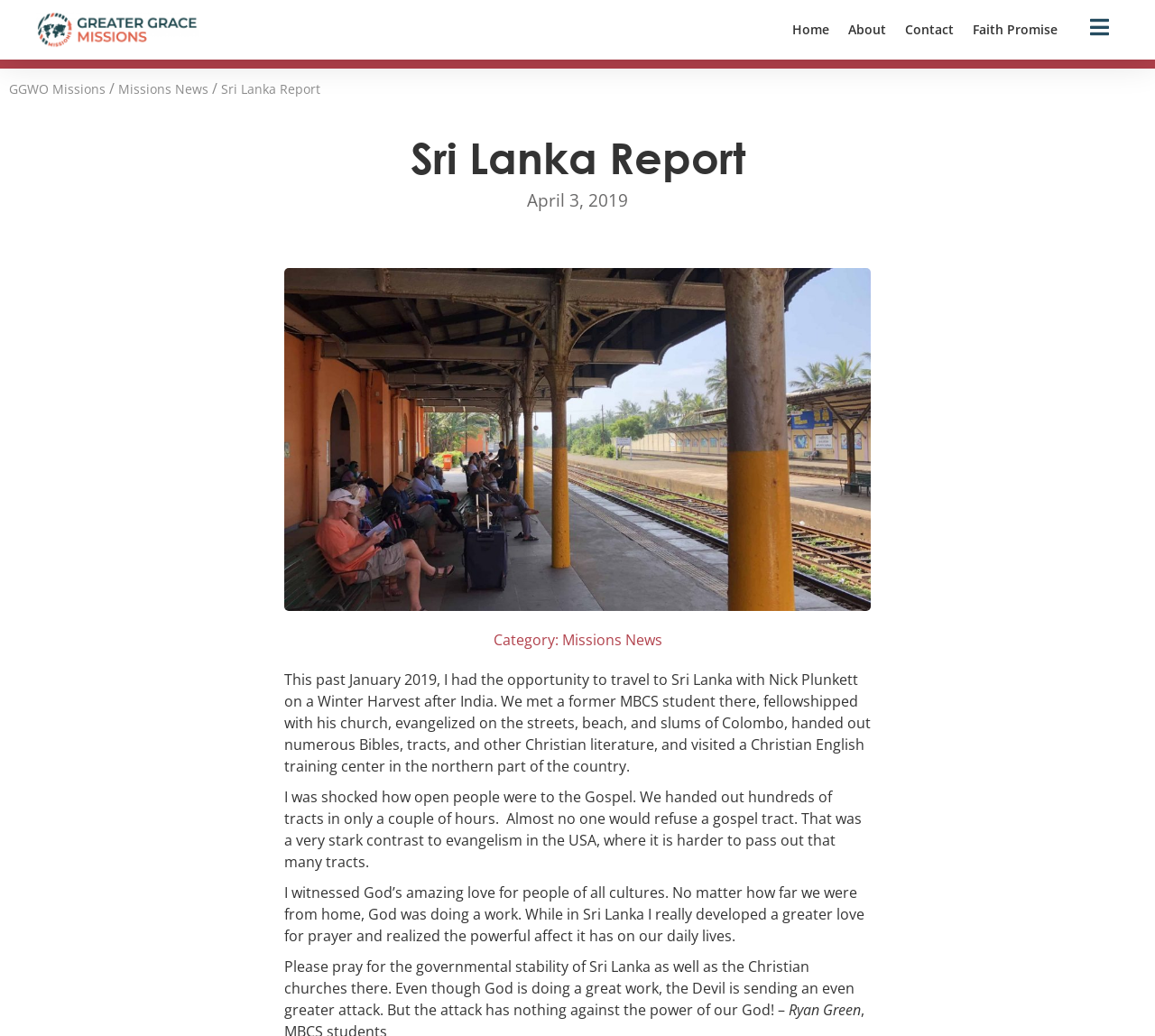What is the main topic of this report?
Carefully analyze the image and provide a detailed answer to the question.

I found the main topic by reading the heading 'Sri Lanka Report' and the text that follows, which describes the author's experience in Sri Lanka.